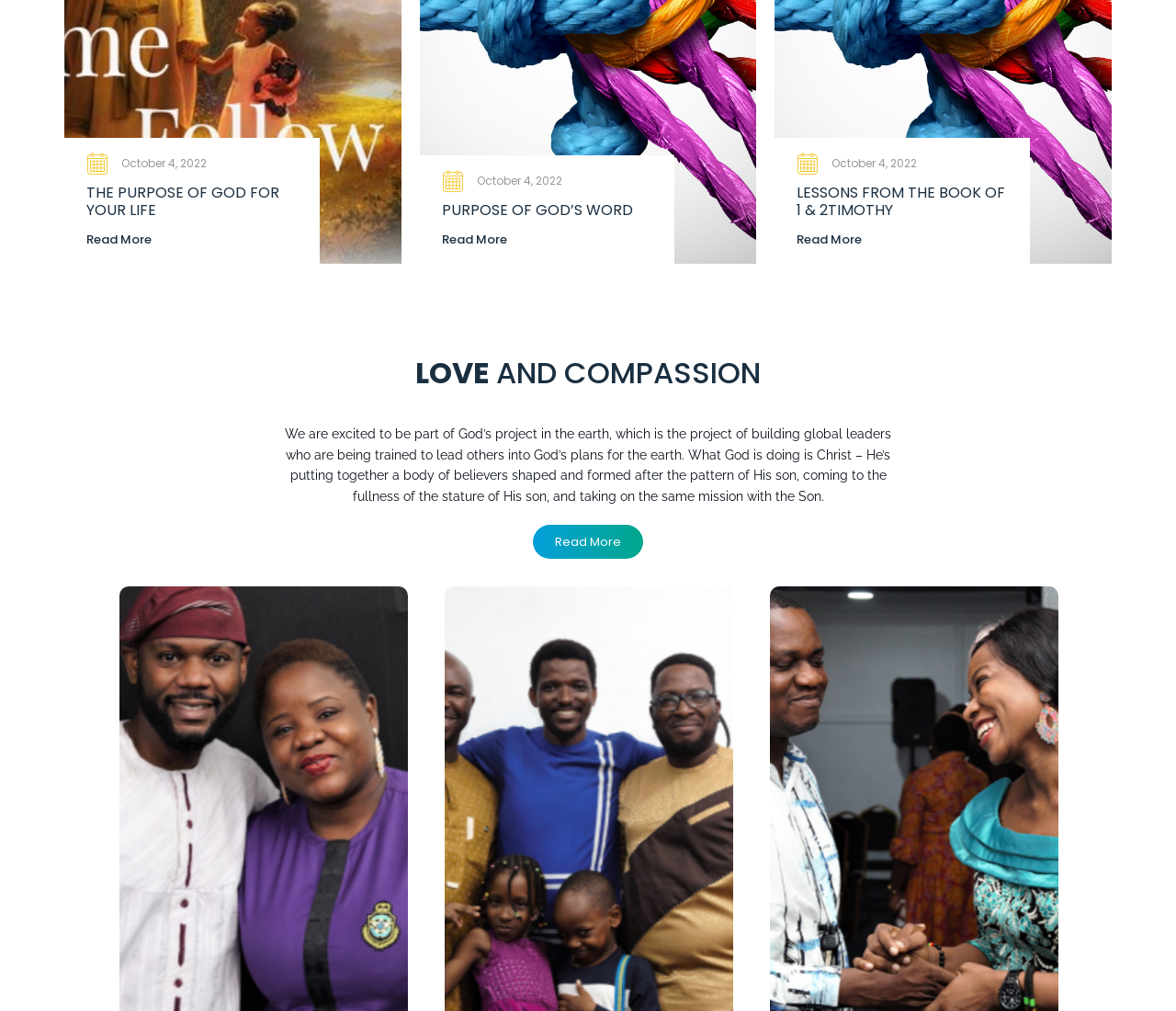Can you show the bounding box coordinates of the region to click on to complete the task described in the instruction: "Read more about LOVE AND COMPASSION"?

[0.453, 0.519, 0.547, 0.553]